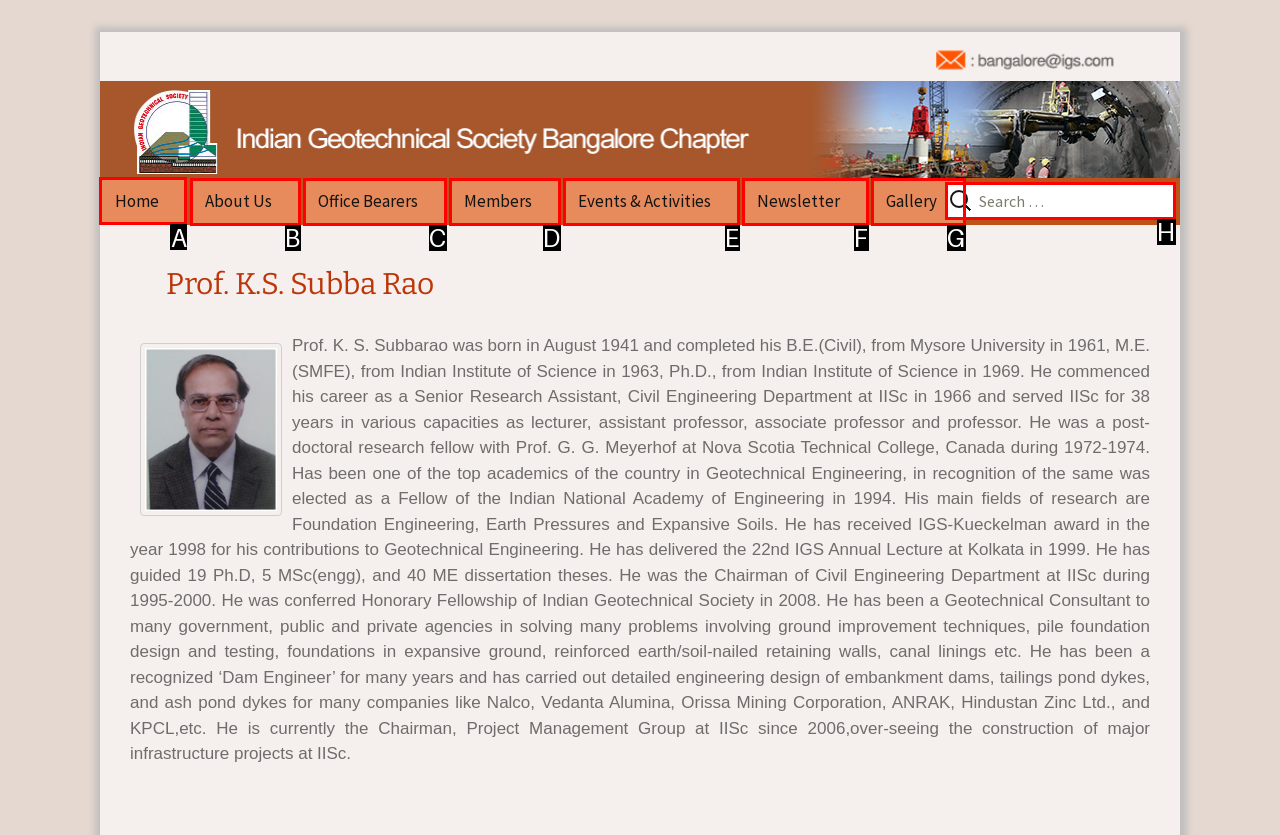Choose the UI element to click on to achieve this task: Explore the 'BRINGING SCOTLAND’S CITIES CLOSER TOGETHER' section. Reply with the letter representing the selected element.

None